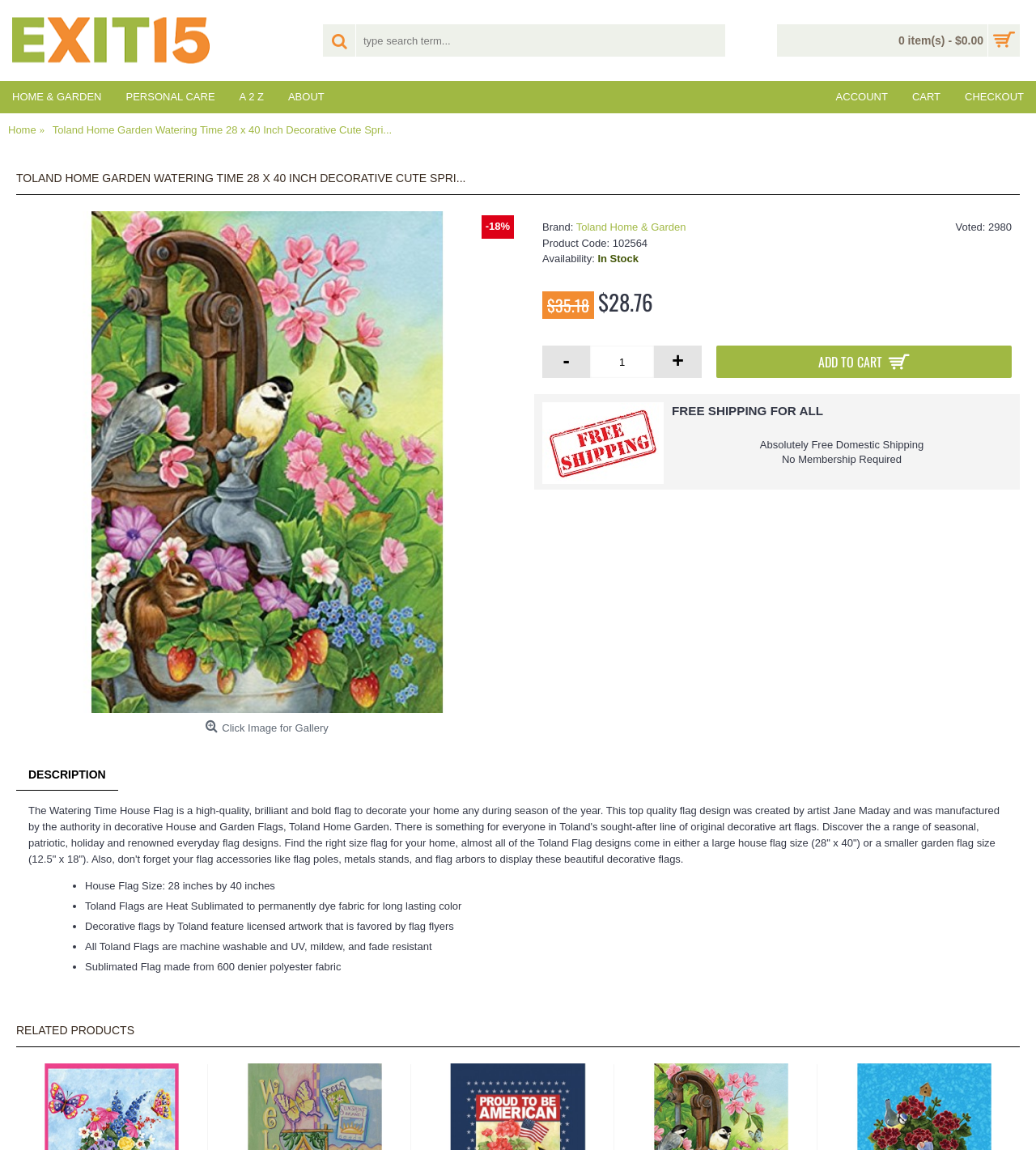Can you determine the bounding box coordinates of the area that needs to be clicked to fulfill the following instruction: "search for a product"?

[0.312, 0.021, 0.7, 0.049]